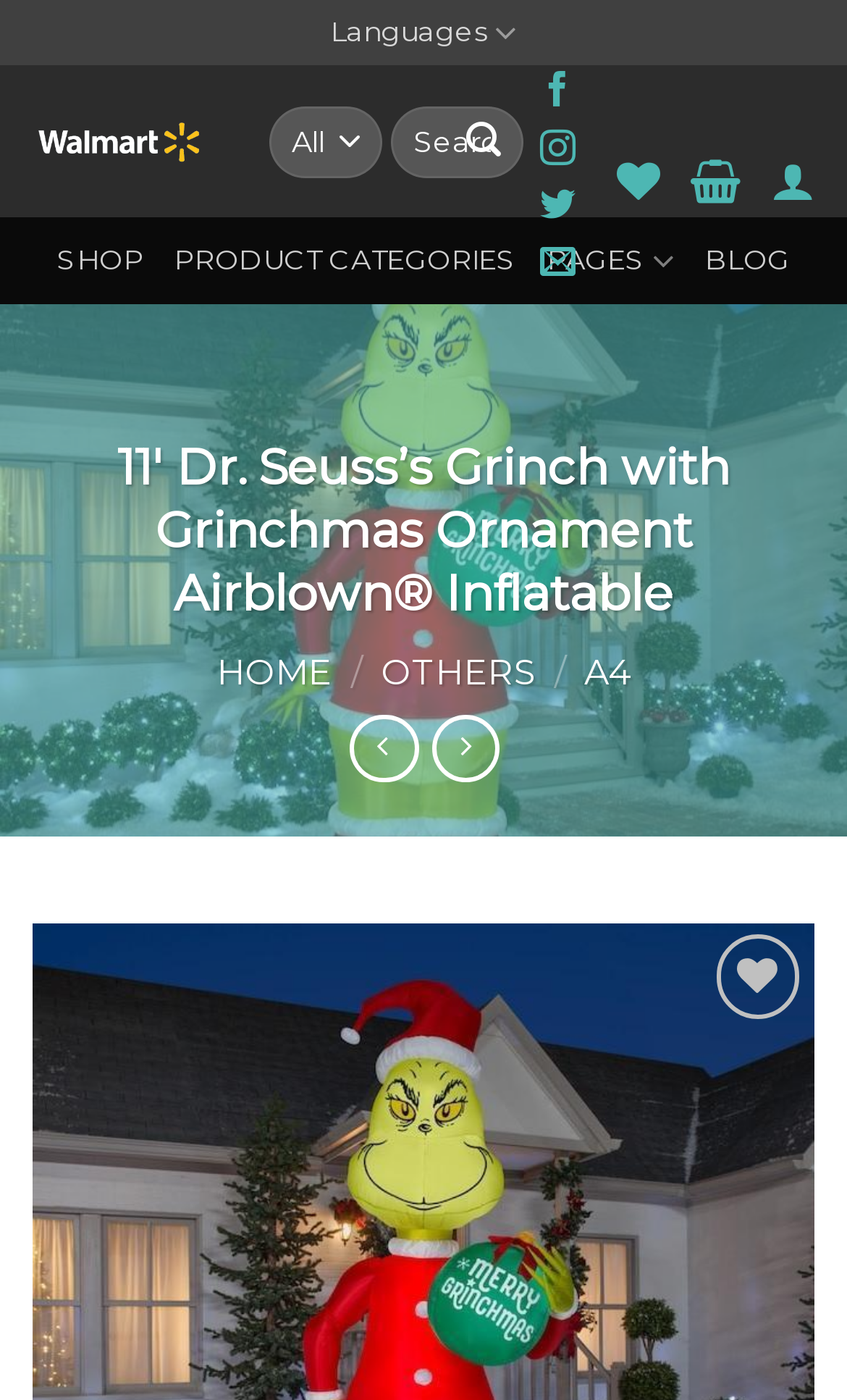Please identify the bounding box coordinates of the element that needs to be clicked to execute the following command: "Search for products". Provide the bounding box using four float numbers between 0 and 1, formatted as [left, top, right, bottom].

[0.317, 0.075, 0.625, 0.128]